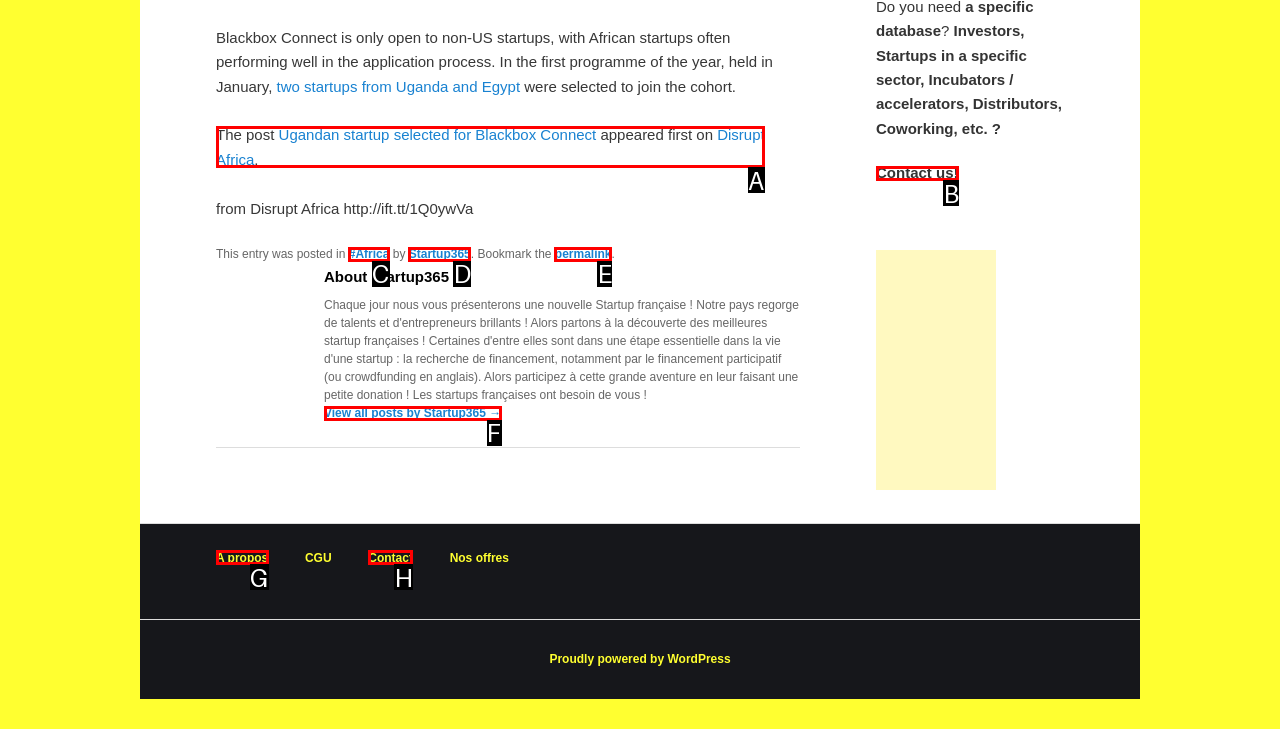Provide the letter of the HTML element that you need to click on to perform the task: Learn about Disrupt Africa.
Answer with the letter corresponding to the correct option.

A